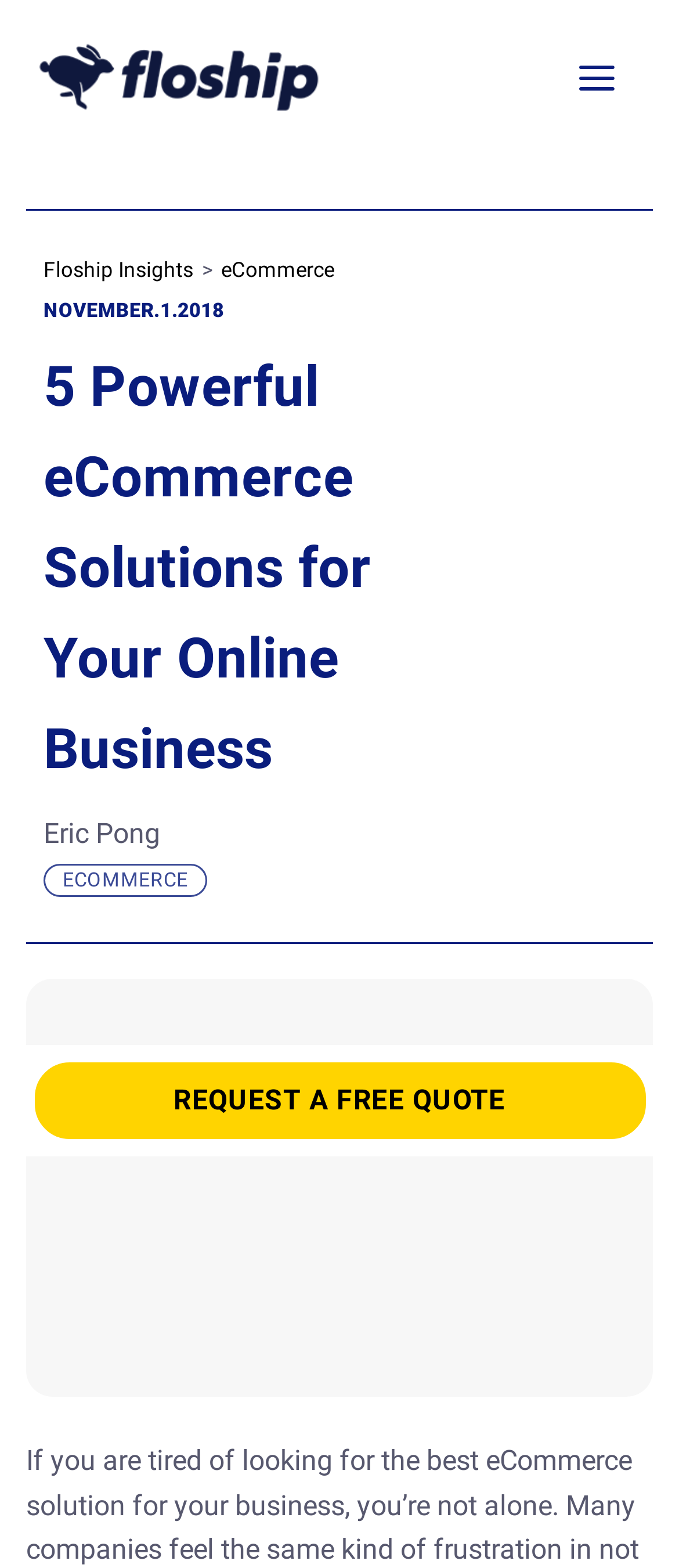What is the date mentioned on the webpage?
Examine the image and provide an in-depth answer to the question.

The date can be found in the middle of the webpage, above the main heading. It is written in the format 'MONTH.DAY.YEAR'.